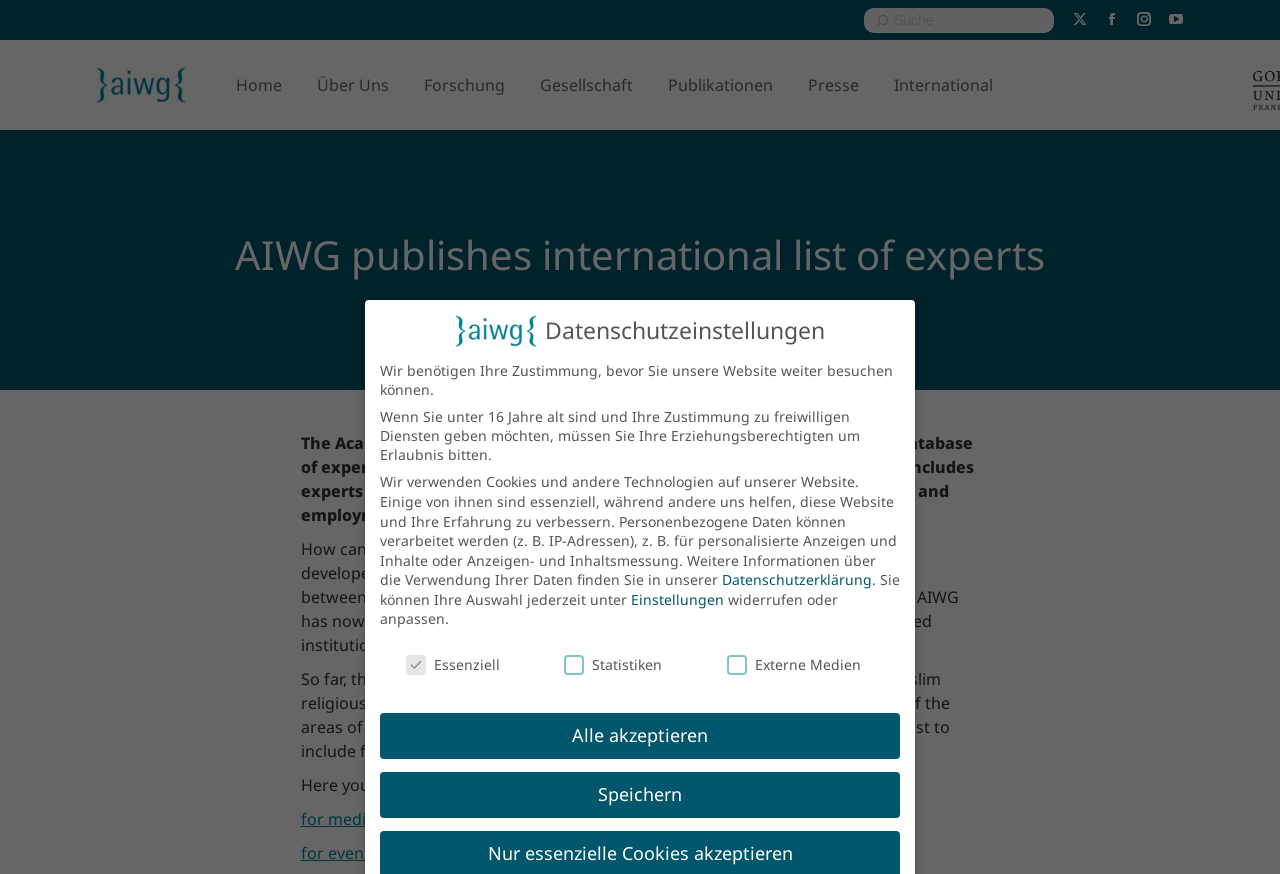Locate the bounding box of the UI element based on this description: "for media contributions". Provide four float numbers between 0 and 1 as [left, top, right, bottom].

[0.235, 0.924, 0.376, 0.95]